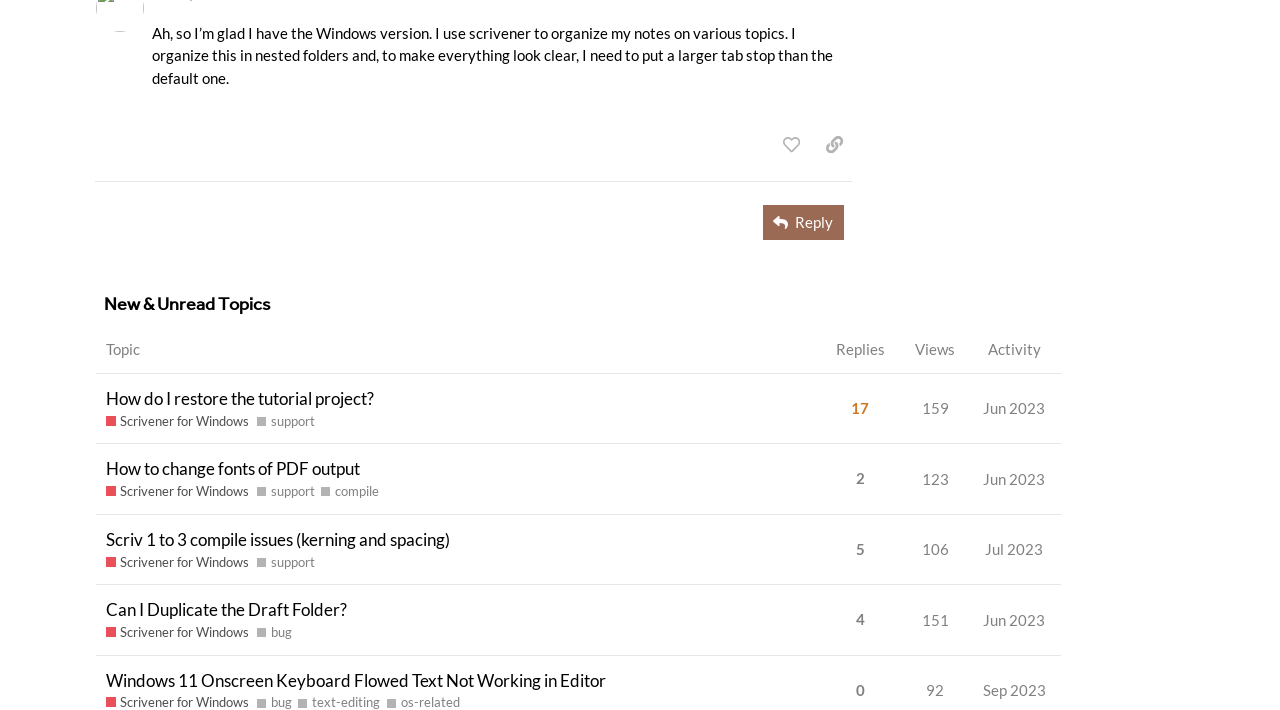Extract the bounding box coordinates for the UI element described as: "support".

[0.201, 0.58, 0.246, 0.607]